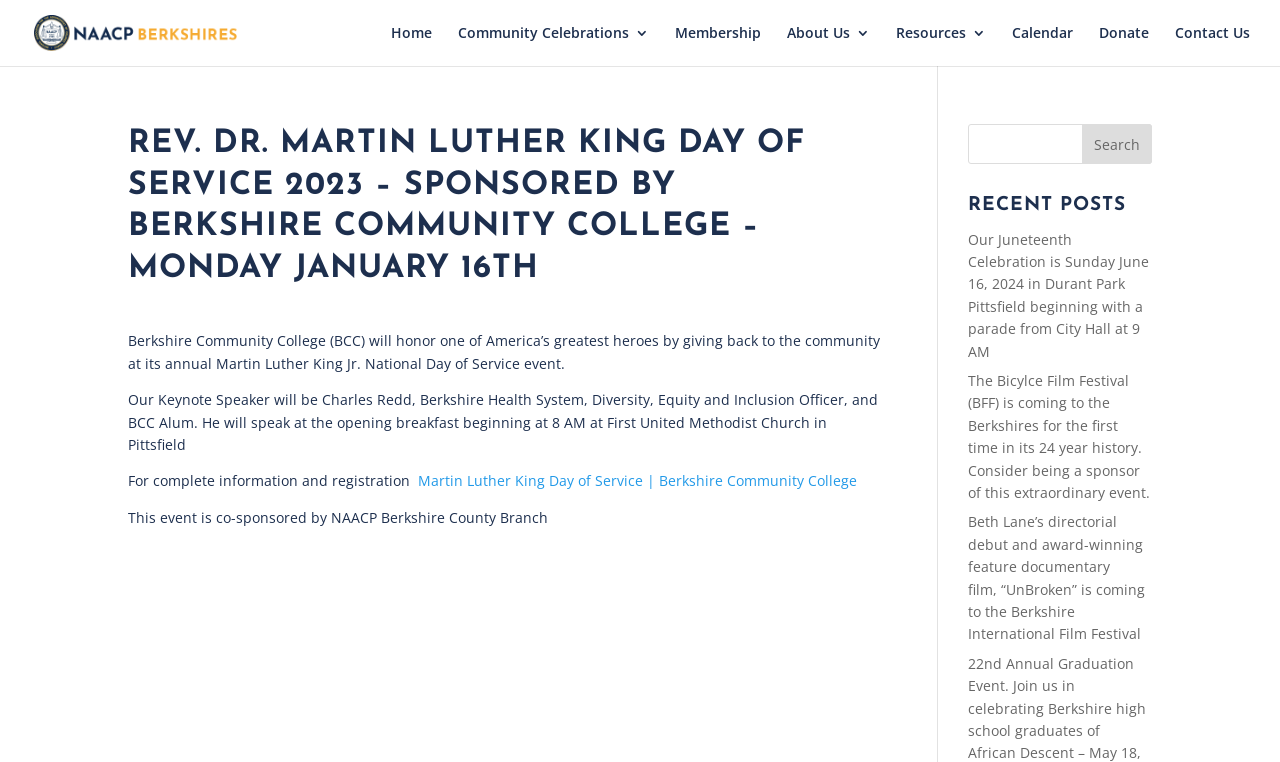Please provide the bounding box coordinates for the element that needs to be clicked to perform the instruction: "Click NAACP link". The coordinates must consist of four float numbers between 0 and 1, formatted as [left, top, right, bottom].

[0.027, 0.029, 0.185, 0.053]